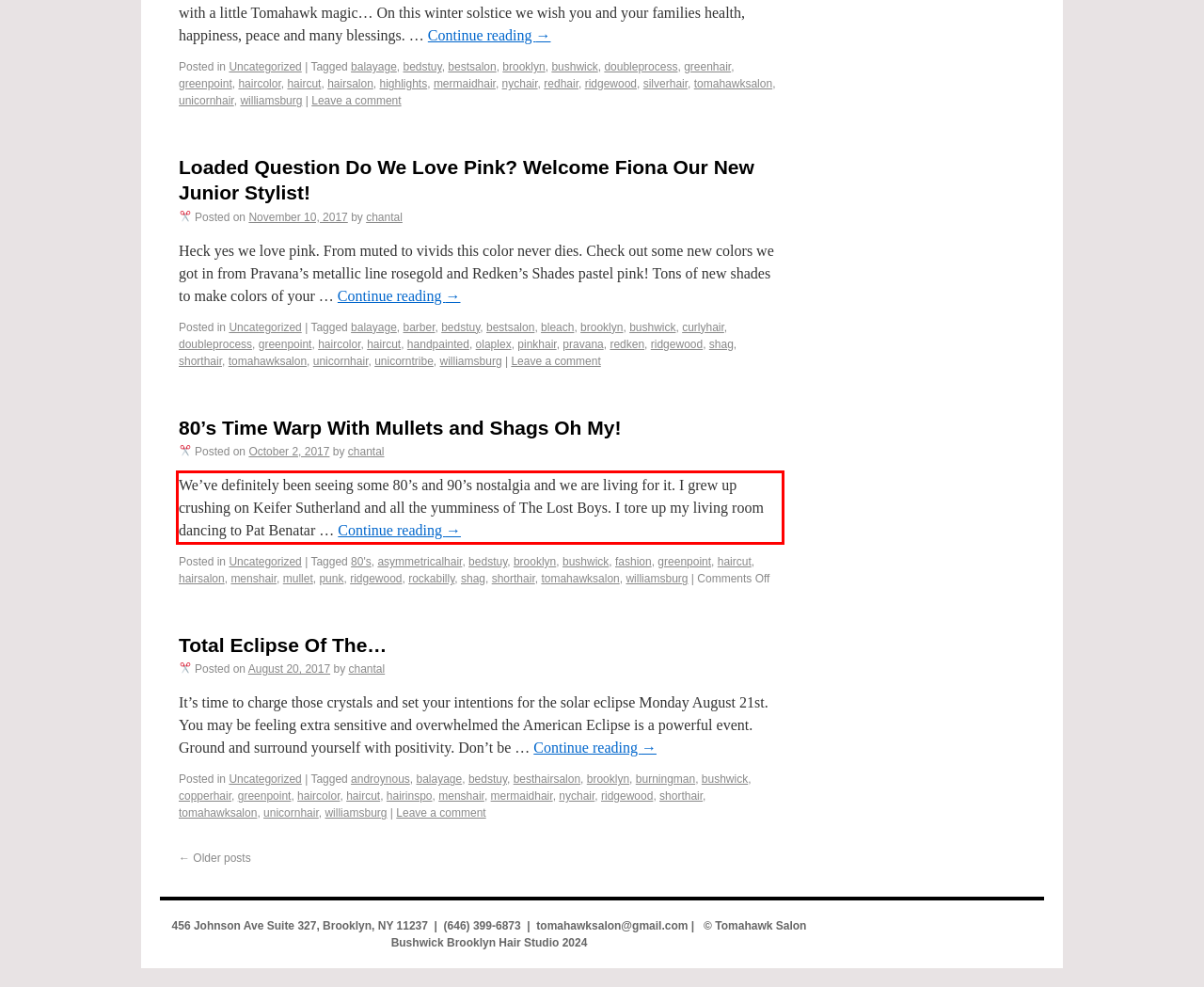Please perform OCR on the text content within the red bounding box that is highlighted in the provided webpage screenshot.

We’ve definitely been seeing some 80’s and 90’s nostalgia and we are living for it. I grew up crushing on Keifer Sutherland and all the yumminess of The Lost Boys. I tore up my living room dancing to Pat Benatar … Continue reading →